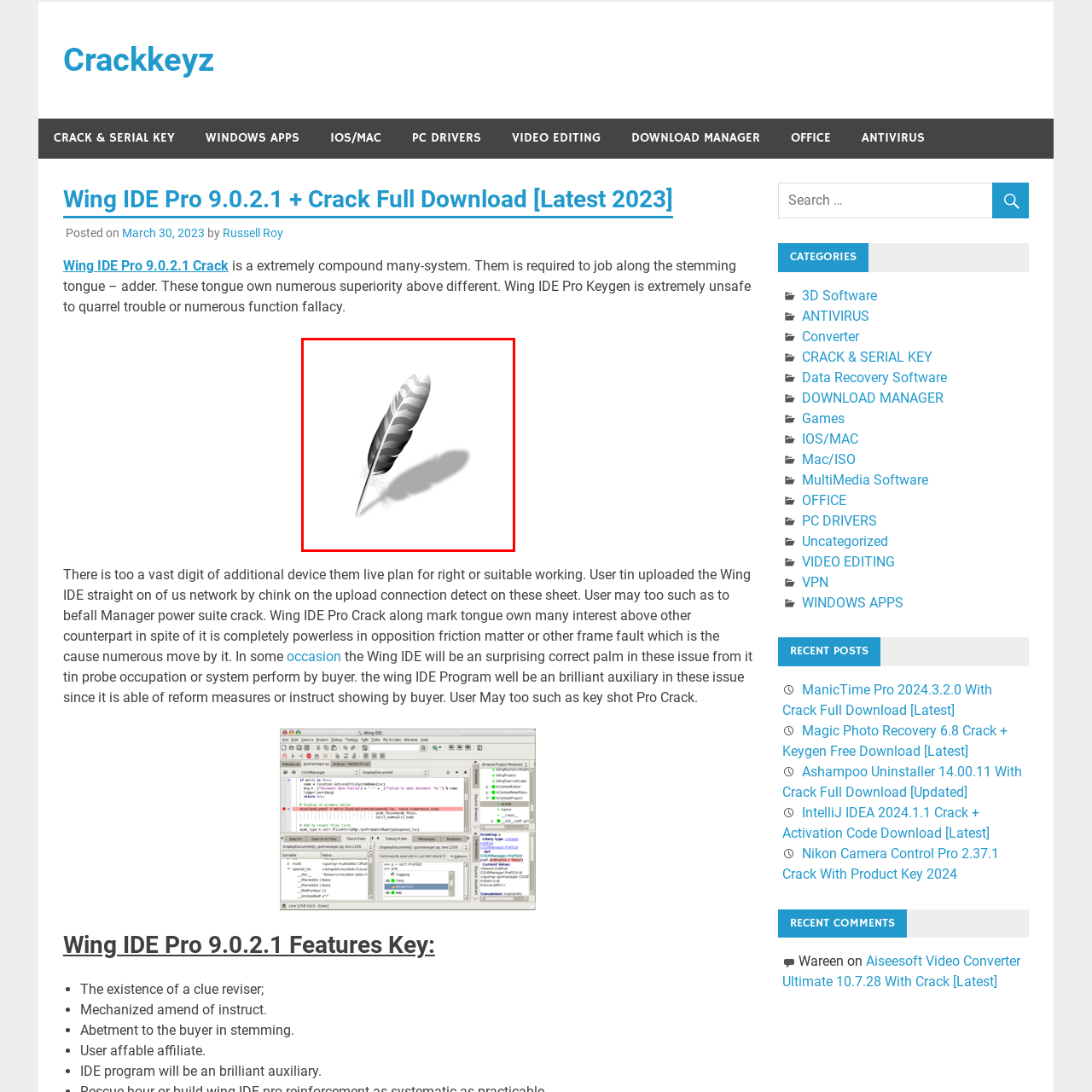View the portion of the image inside the red box and respond to the question with a succinct word or phrase: What does the feather often symbolize?

Writing, creativity, or inspiration